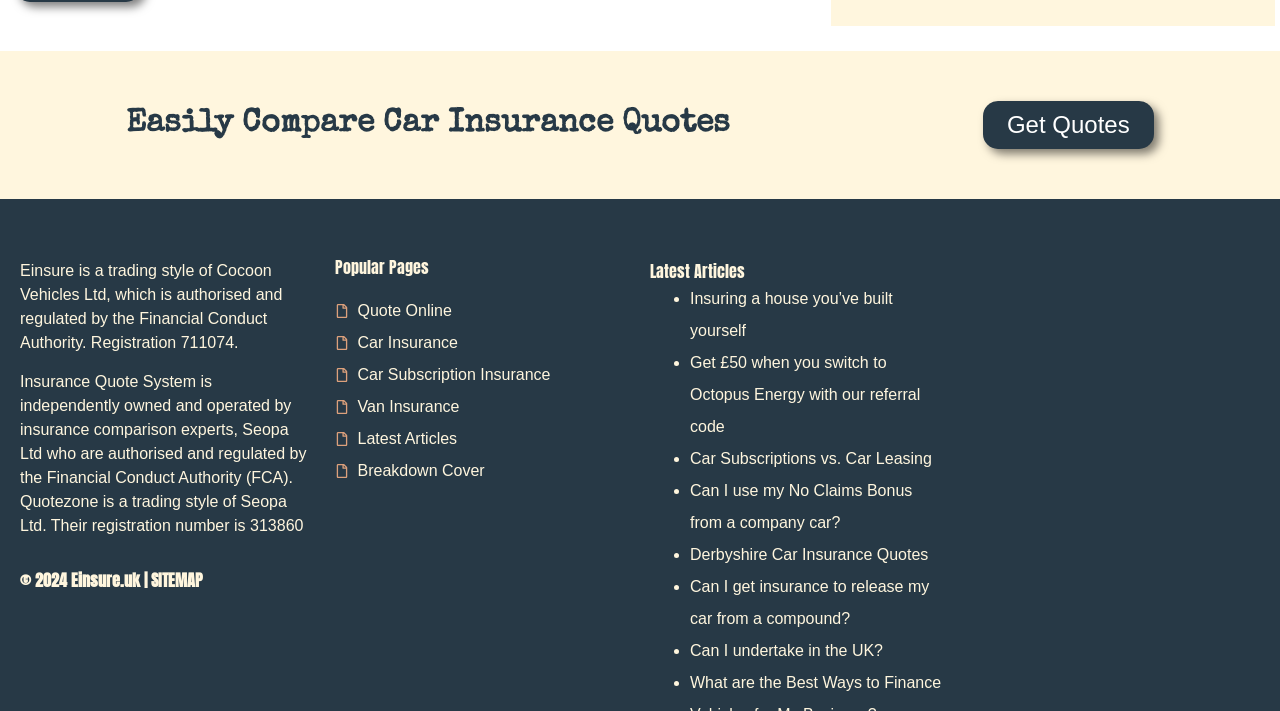Refer to the image and offer a detailed explanation in response to the question: How many links are there under 'Popular Pages'?

By examining the links under 'Popular Pages', I count 7 links: 'Quote Online', 'Car Insurance', 'Car Subscription Insurance', 'Van Insurance', 'Latest Articles', 'Breakdown Cover', and 'SITEMAP'.